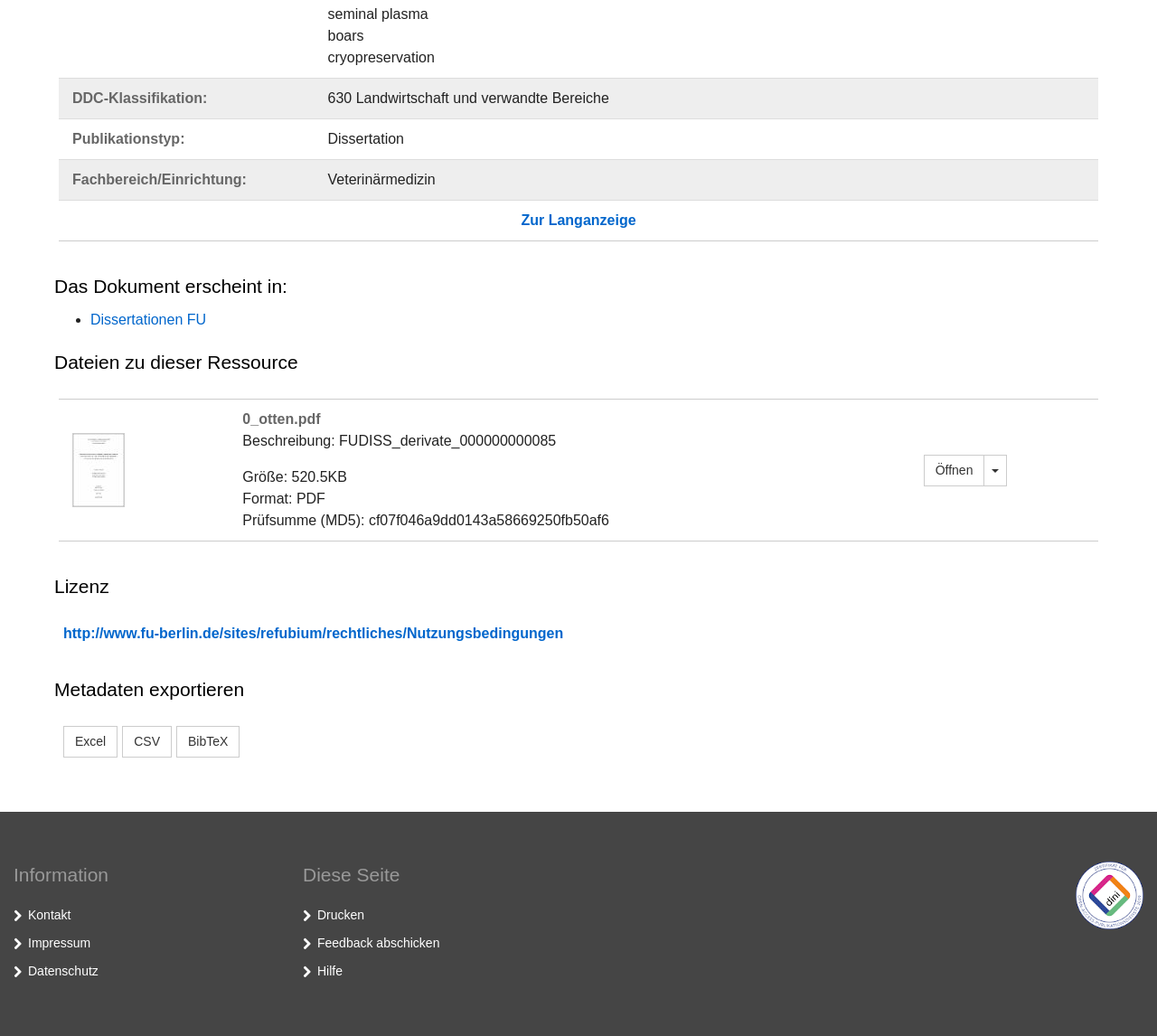Locate the bounding box of the UI element defined by this description: "alt="DINI-Zertifikat"". The coordinates should be given as four float numbers between 0 and 1, formatted as [left, top, right, bottom].

[0.93, 0.857, 0.988, 0.87]